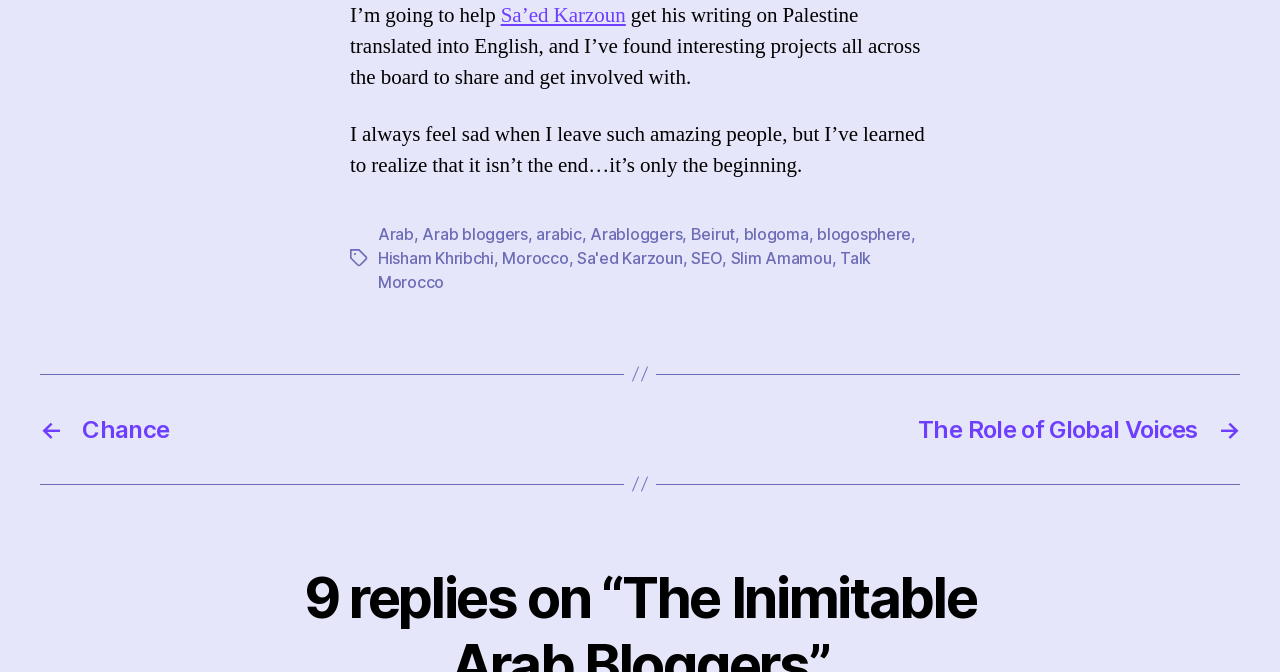How many tags are listed?
Using the image as a reference, deliver a detailed and thorough answer to the question.

The number of tags listed can be determined by counting the link elements under the 'Tags' StaticText element. There are 11 link elements, each representing a tag, with texts such as 'Arab', 'Arab bloggers', 'arabic', and so on.